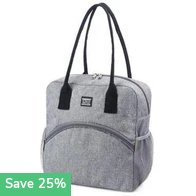Provide your answer in a single word or phrase: 
What is the discount percentage on the bag?

25%